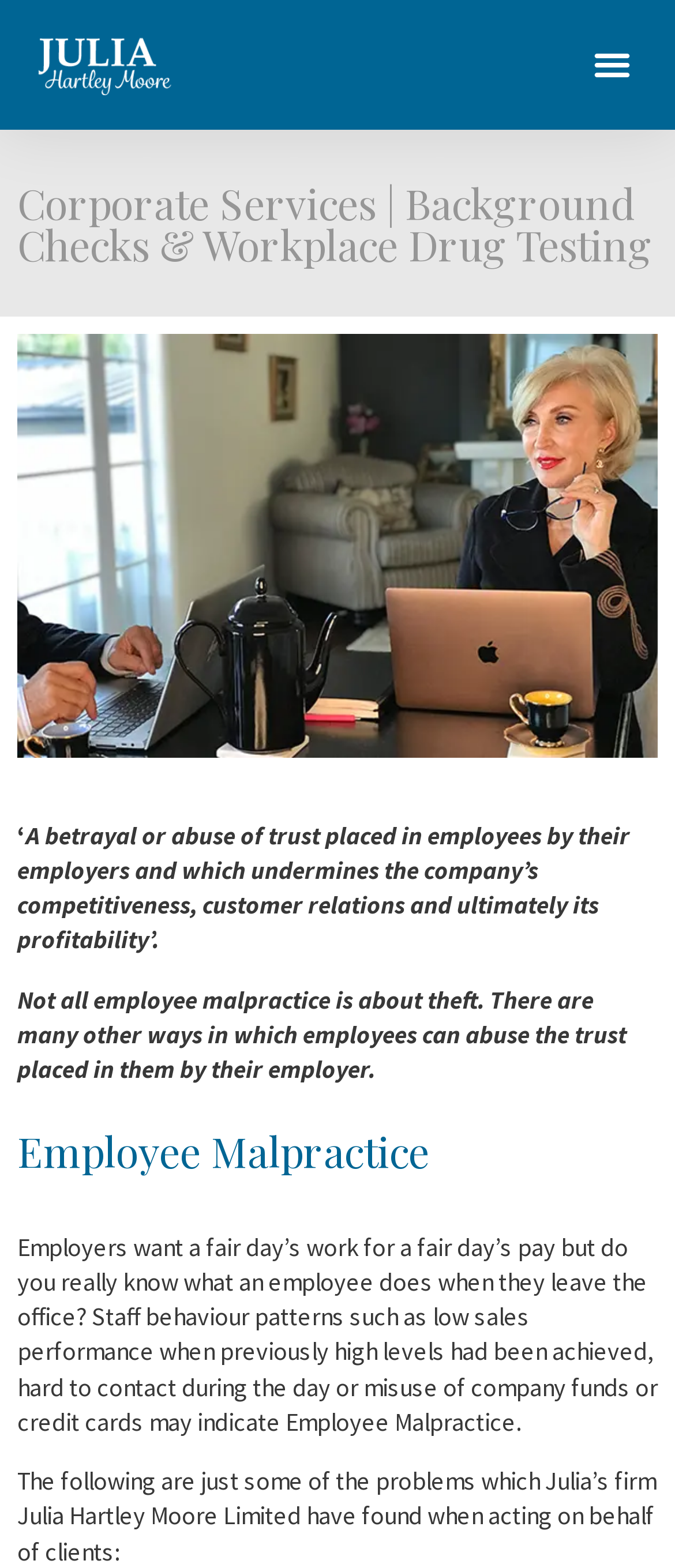Find the bounding box coordinates for the HTML element described as: "alt="Logo"". The coordinates should consist of four float values between 0 and 1, i.e., [left, top, right, bottom].

[0.051, 0.022, 0.256, 0.061]